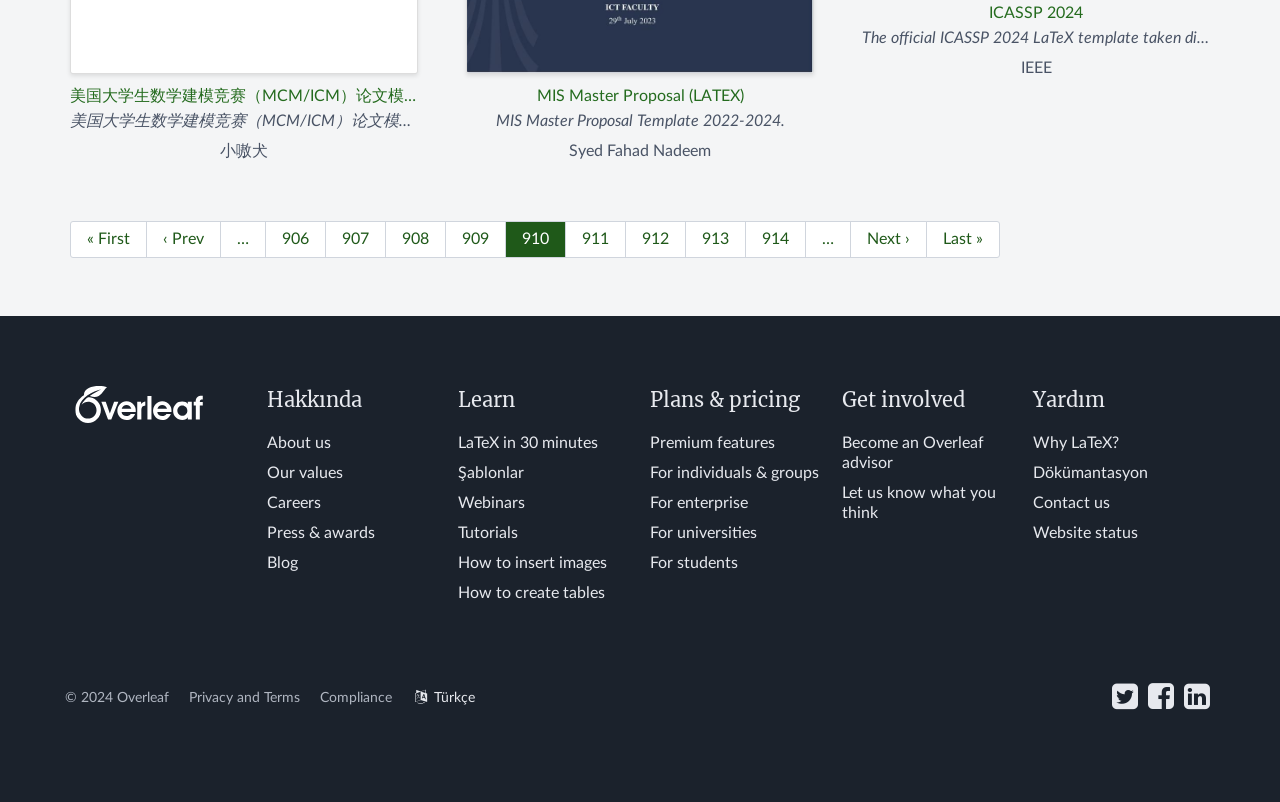Locate the bounding box coordinates of the area you need to click to fulfill this instruction: 'Go to first page'. The coordinates must be in the form of four float numbers ranging from 0 to 1: [left, top, right, bottom].

[0.055, 0.275, 0.115, 0.322]